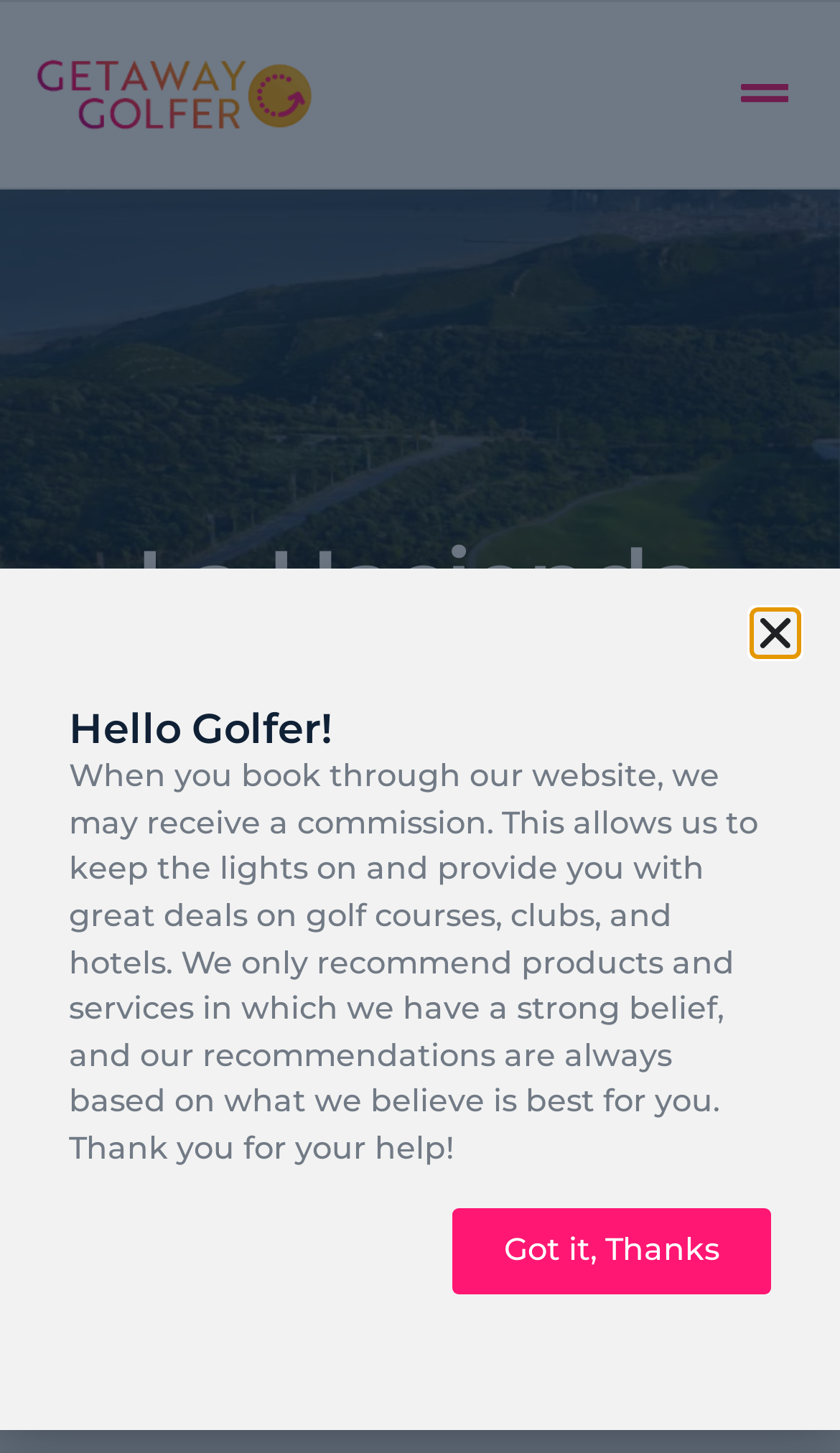How many nearby hotels are there?
Based on the image, respond with a single word or phrase.

6